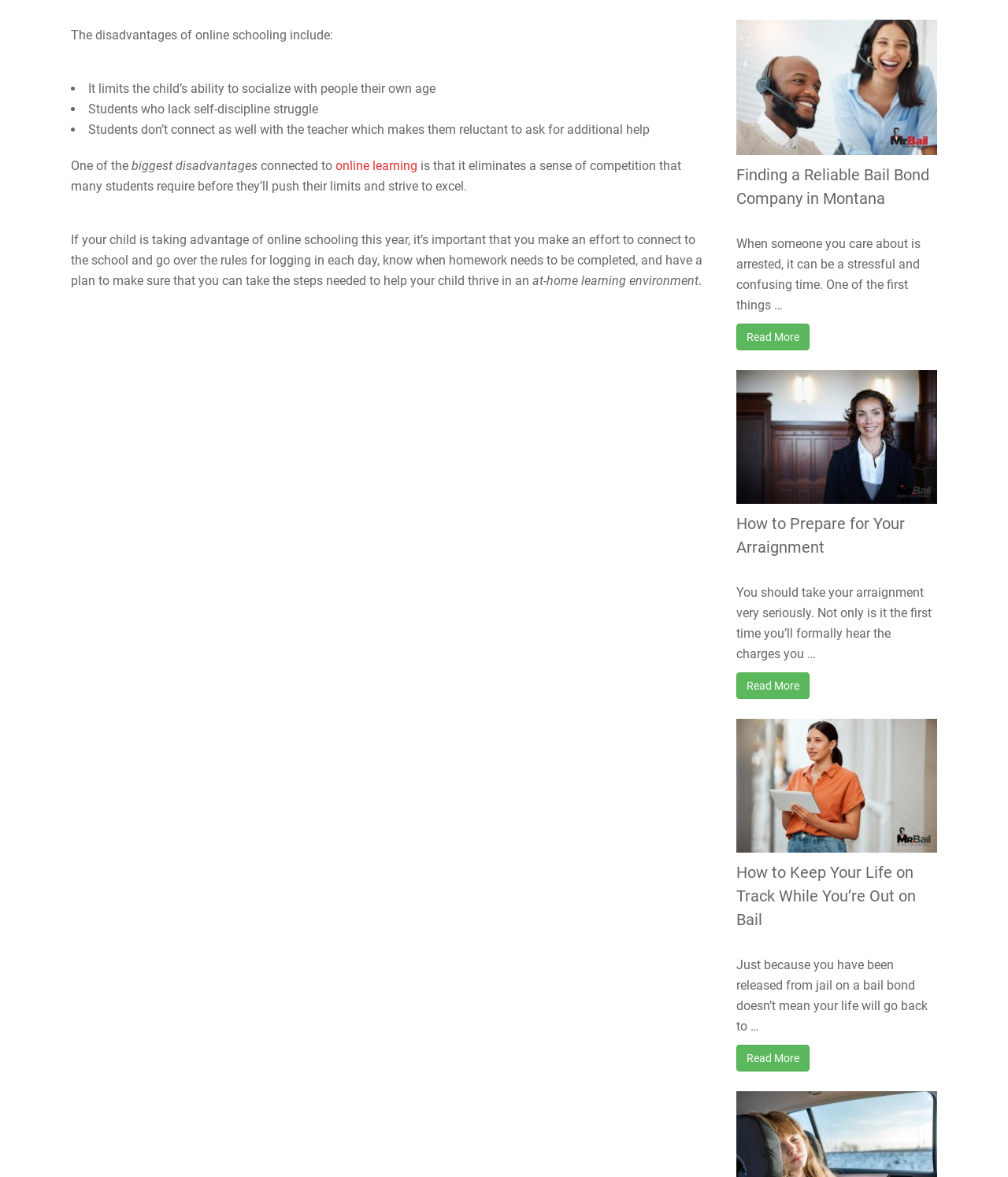Show me the bounding box coordinates of the clickable region to achieve the task as per the instruction: "Click on 'online learning'".

[0.333, 0.134, 0.414, 0.147]